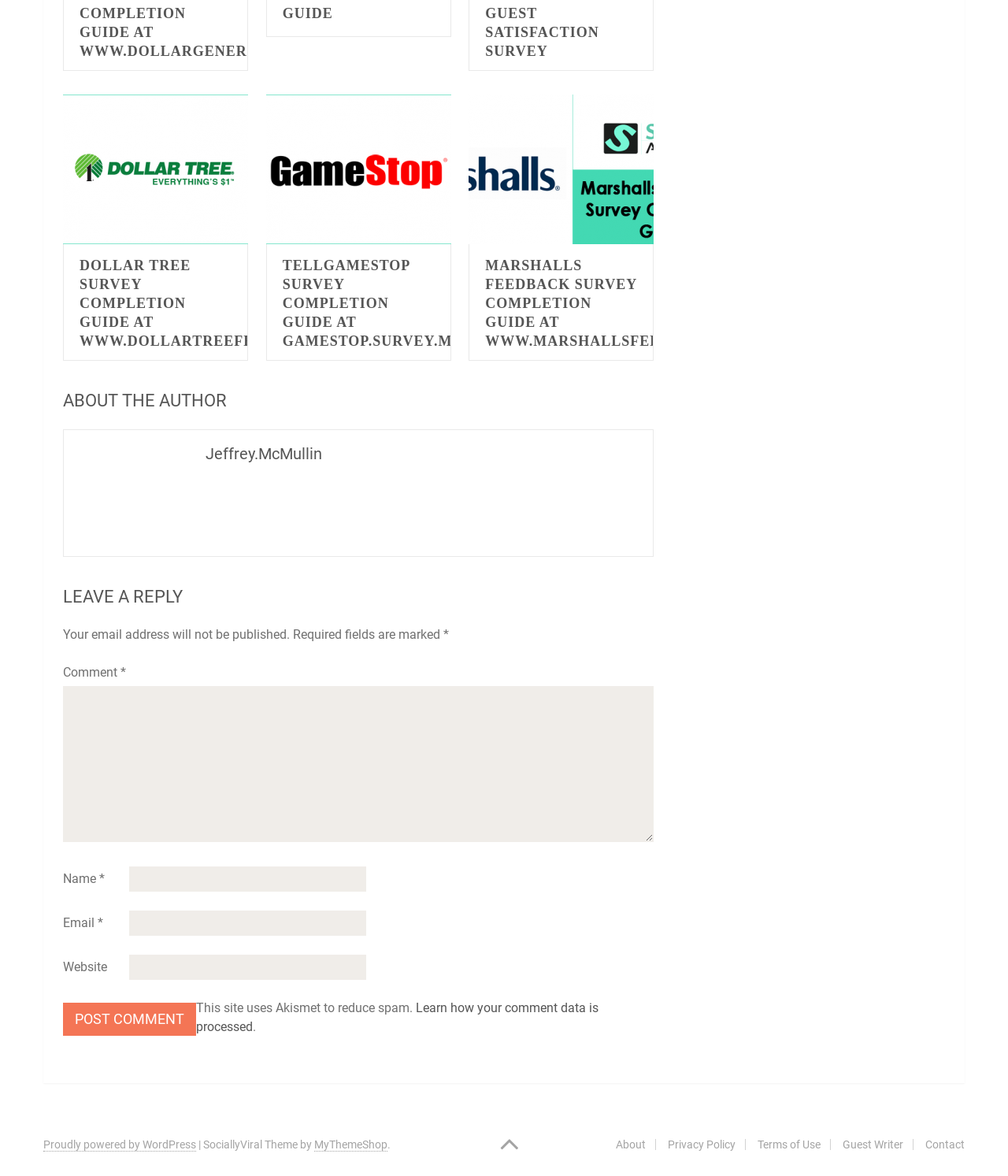Using the provided description: "Privacy Policy", find the bounding box coordinates of the corresponding UI element. The output should be four float numbers between 0 and 1, in the format [left, top, right, bottom].

[0.662, 0.968, 0.73, 0.978]